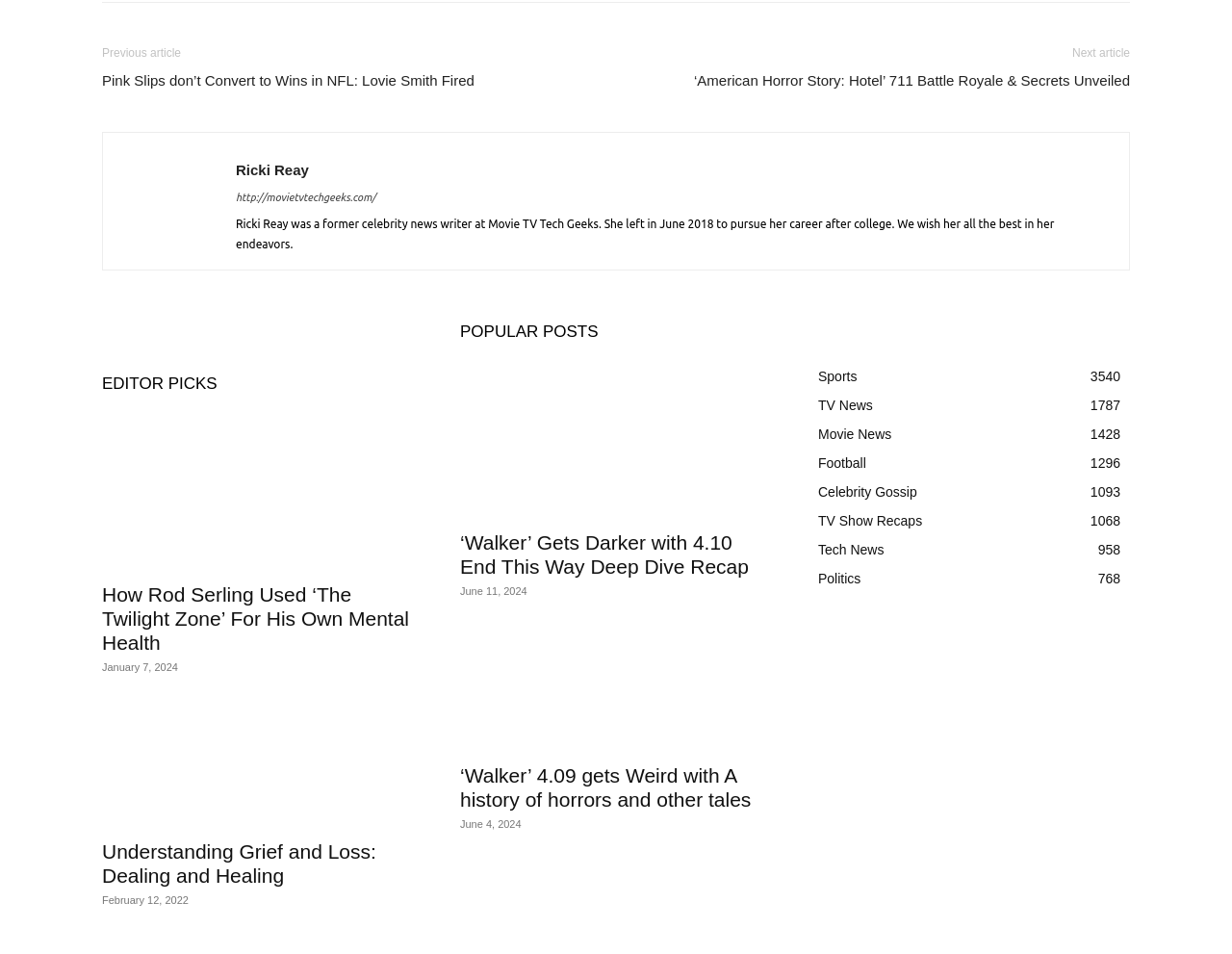Please determine the bounding box coordinates for the element that should be clicked to follow these instructions: "Read the article 'How Rod Serling Used ‘The Twilight Zone’ For His Own Mental Health'".

[0.083, 0.433, 0.336, 0.597]